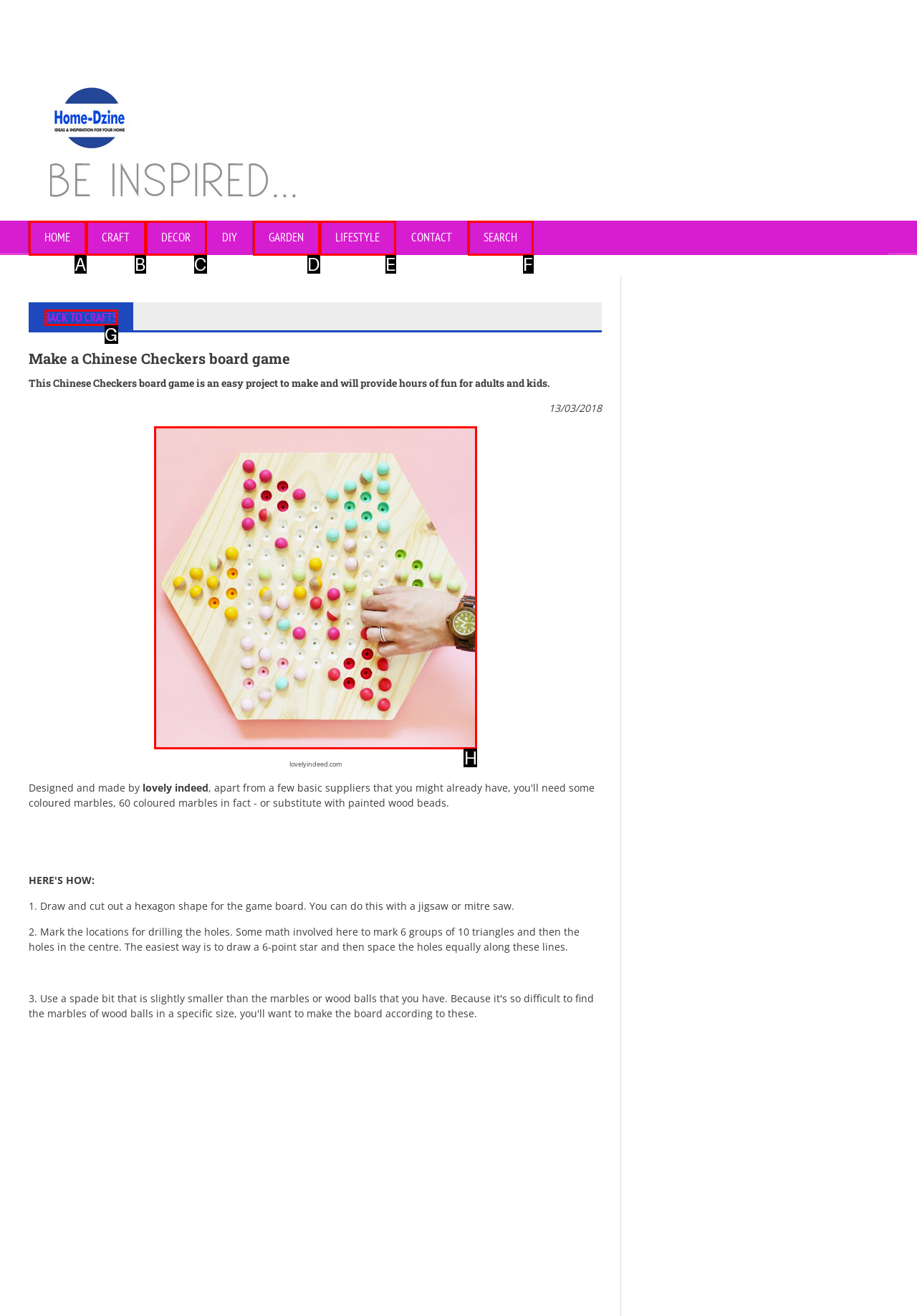Tell me which letter corresponds to the UI element that should be clicked to fulfill this instruction: view the Make a Chinese Checkers board game image
Answer using the letter of the chosen option directly.

H